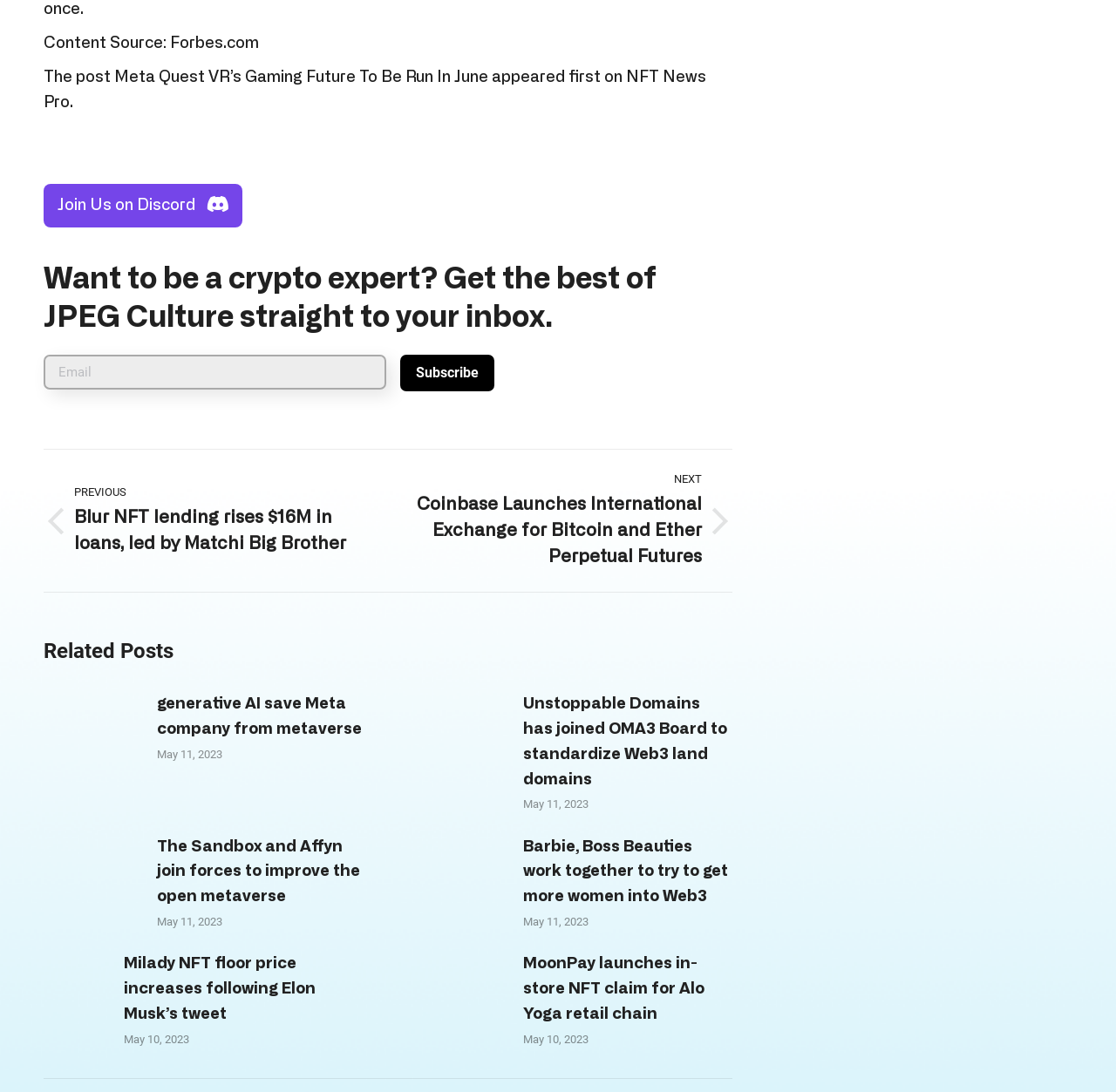Specify the bounding box coordinates (top-left x, top-left y, bottom-right x, bottom-right y) of the UI element in the screenshot that matches this description: NFT News Pro

[0.039, 0.064, 0.633, 0.101]